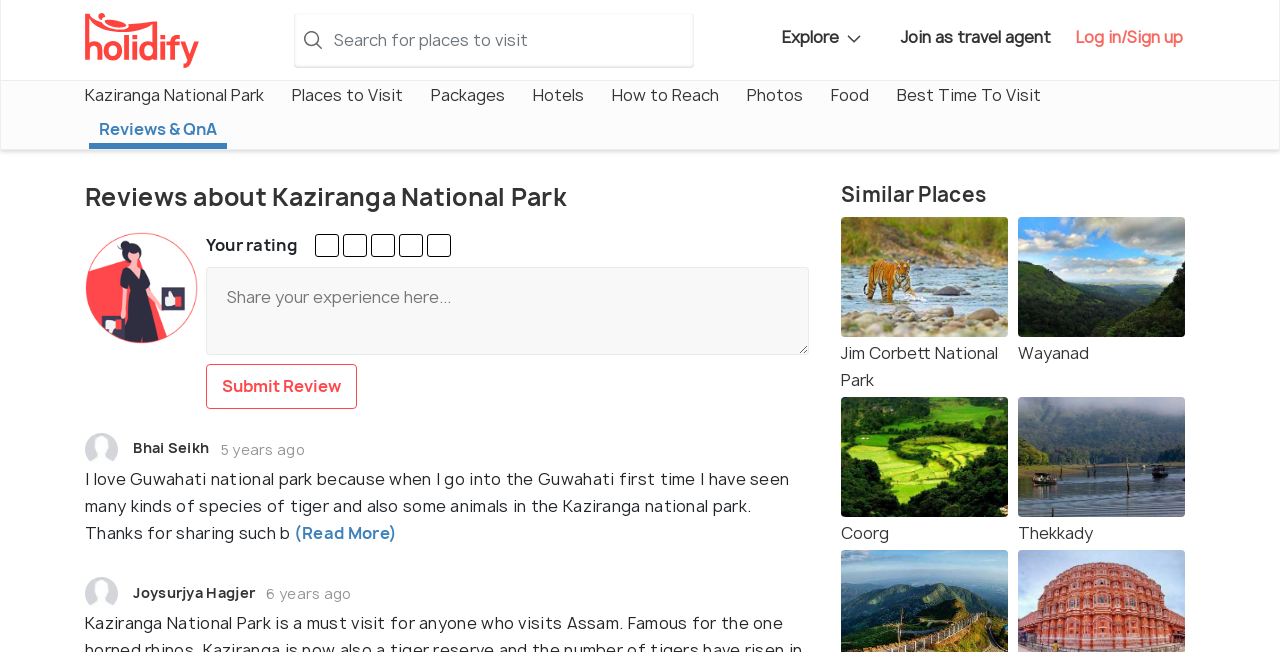Reply to the question with a single word or phrase:
What is the name of the person who wrote the first review?

Bhai Seikh